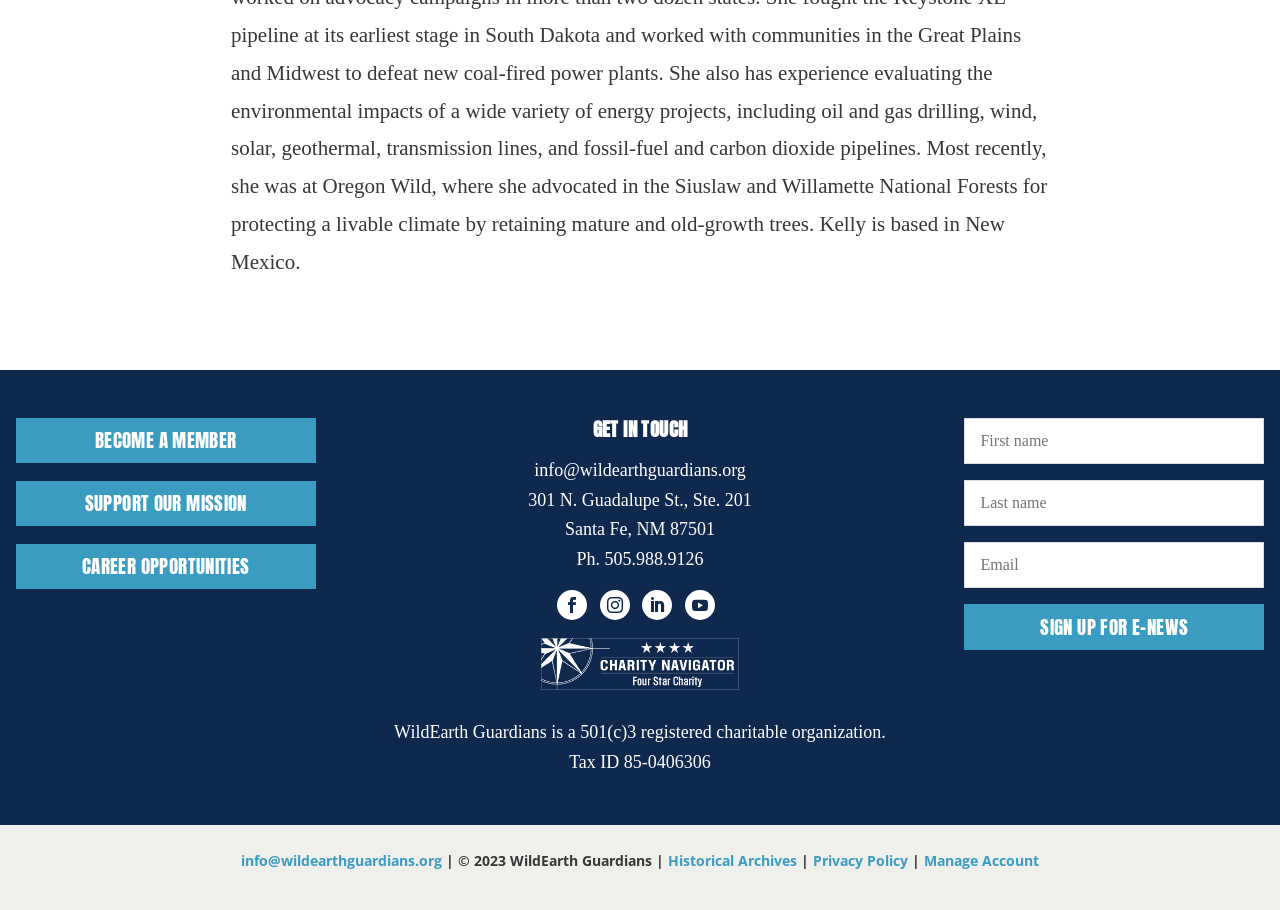Predict the bounding box for the UI component with the following description: "Support our mission".

[0.012, 0.528, 0.246, 0.578]